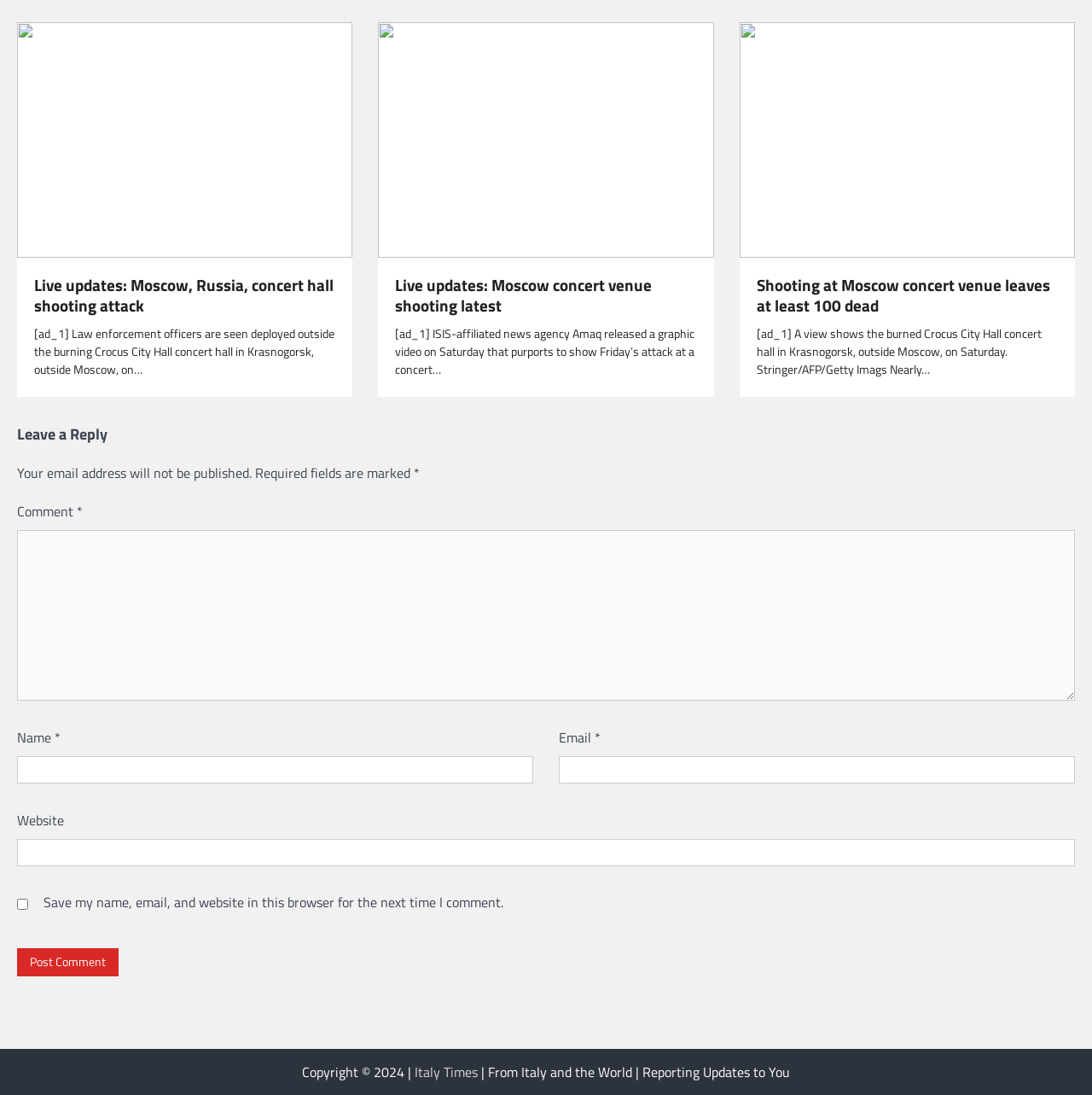What is the title of the first article?
Based on the image, give a one-word or short phrase answer.

Live updates: Moscow, Russia, concert hall shooting attack